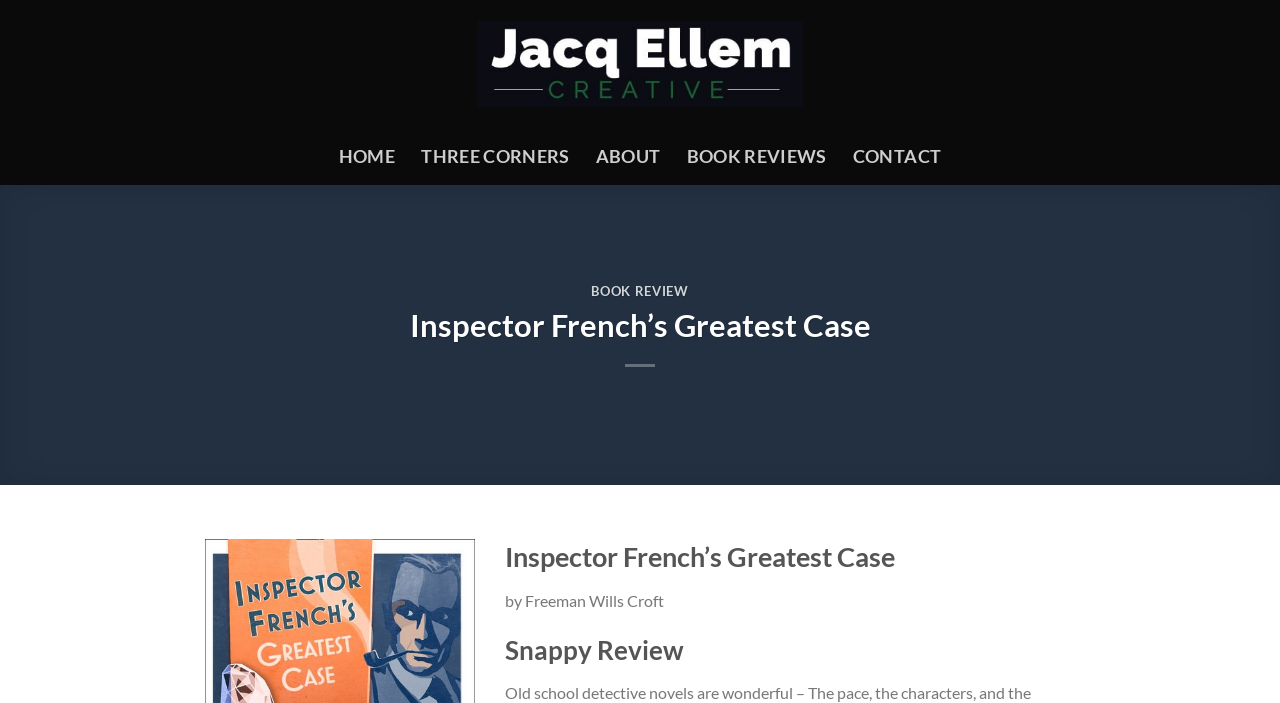Show the bounding box coordinates for the HTML element described as: "Book Reviews".

[0.536, 0.197, 0.646, 0.248]